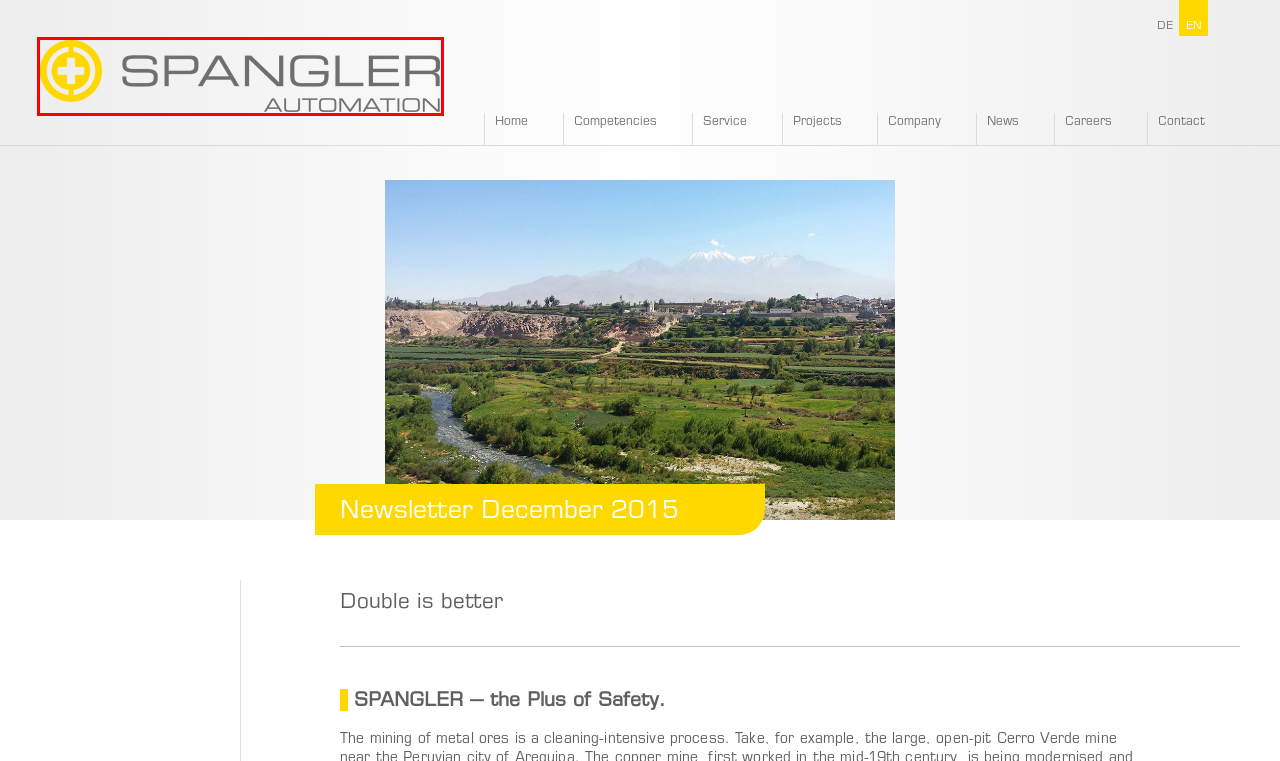You are given a screenshot of a webpage within which there is a red rectangle bounding box. Please choose the best webpage description that matches the new webpage after clicking the selected element in the bounding box. Here are the options:
A. Planning | SPANGLER GMBH EN
B. Address | SPANGLER GMBH EN
C. Service | SPANGLER GMBH EN
D. Newsletter | SPANGLER GMBH EN
E. SPANGLER GMBH EN | The Plus of Innovation.
F. About us | SPANGLER GMBH EN
G. Projects | SPANGLER GMBH EN
H. Career | SPANGLER GMBH EN

E